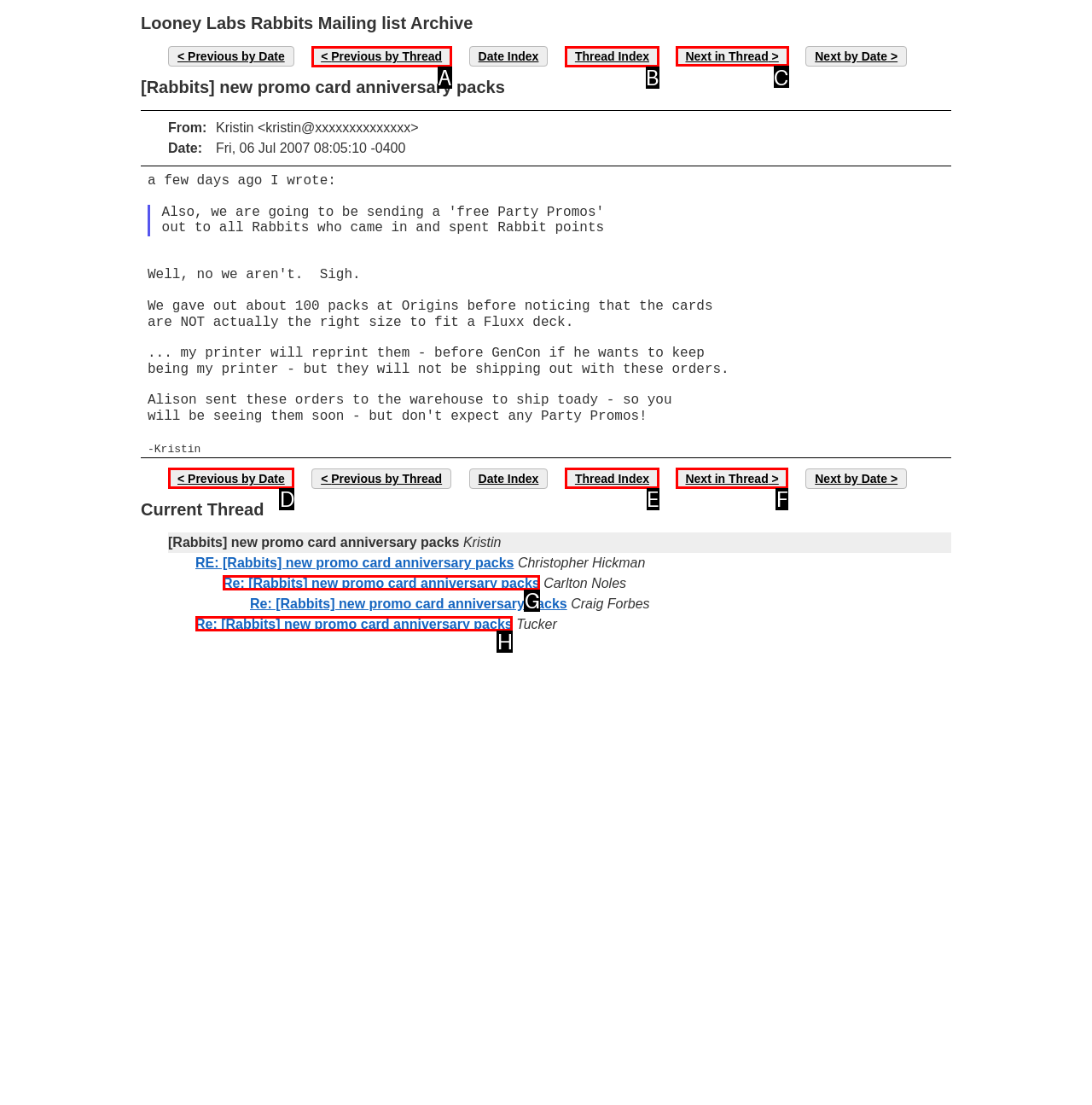To achieve the task: View next thread, indicate the letter of the correct choice from the provided options.

C